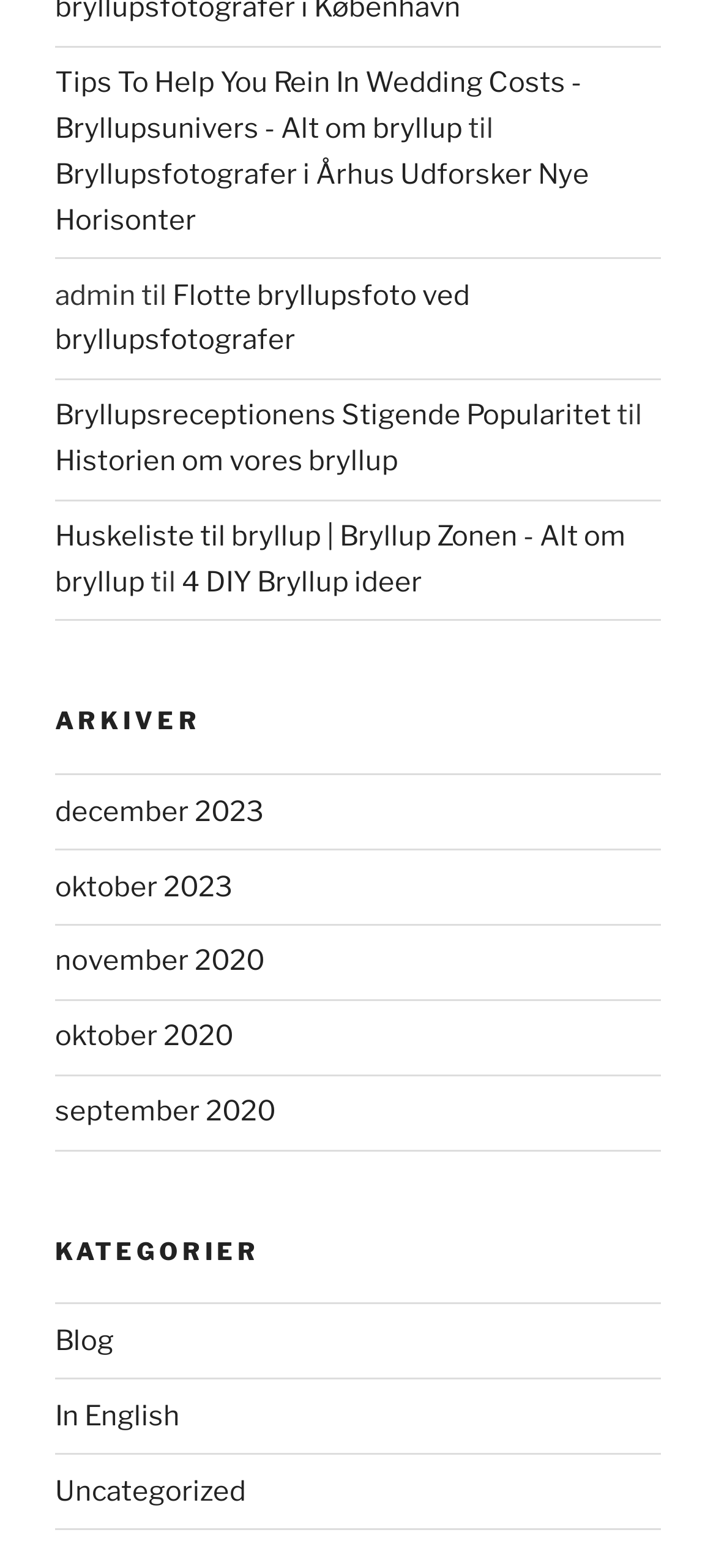Determine the bounding box coordinates of the area to click in order to meet this instruction: "Read about bryllupsfotografer in Århus".

[0.077, 0.101, 0.823, 0.151]